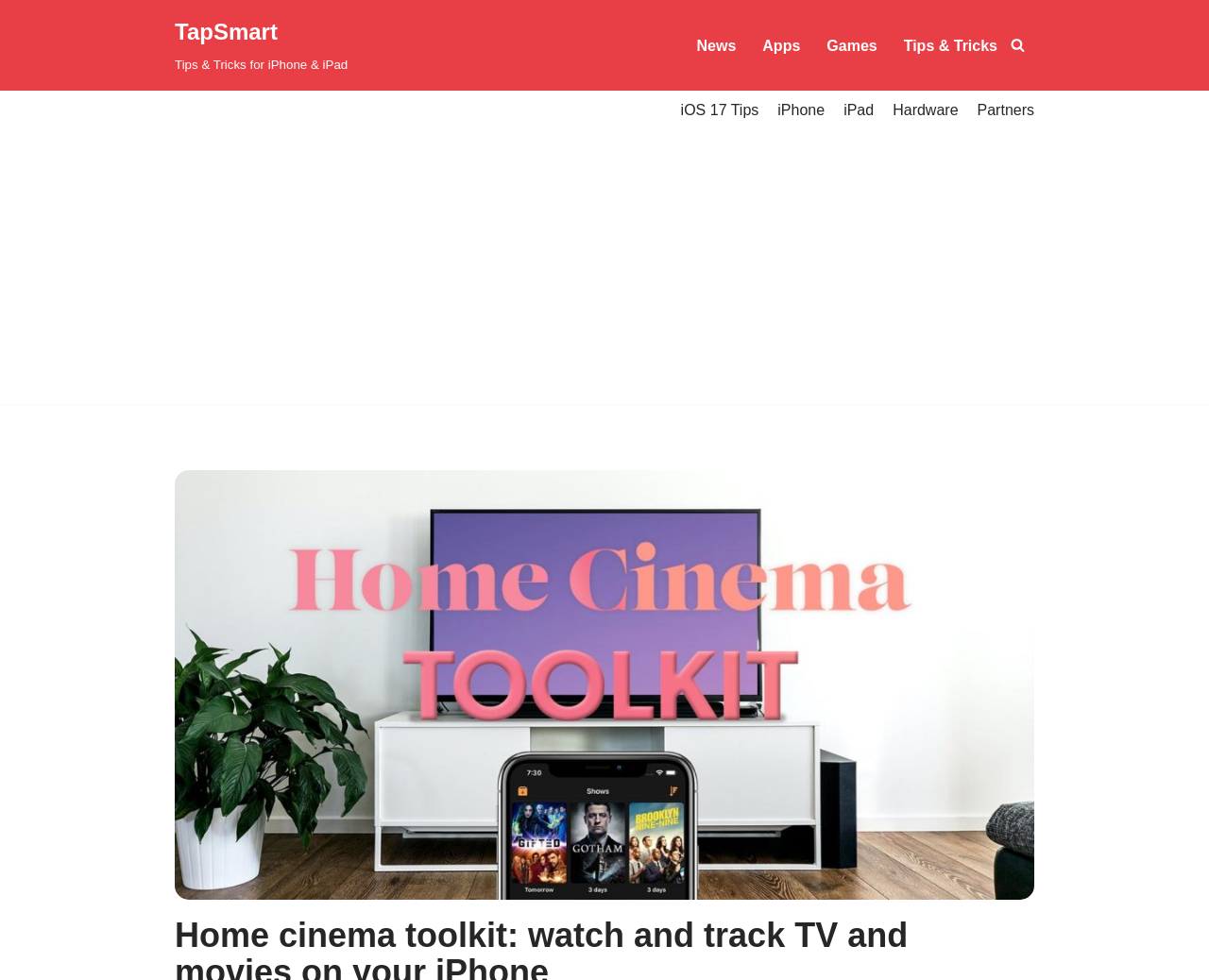Give a detailed account of the webpage.

This webpage is about a home cinema toolkit, specifically designed for iPhone users to watch and track TV and movies. At the top-left corner, there is a "Skip to content" link, followed by the website's logo "TapSmart" and a tagline "Tips & Tricks for iPhone & iPad". 

To the right of the logo, there is a primary navigation menu with four links: "News", "Apps", "Games", and "Tips & Tricks". Below the primary menu, there is a secondary navigation menu with five links: "iOS 17 Tips", "iPhone", "iPad", "Hardware", and "Partners". 

At the top-right corner, there is a "Search" link accompanied by a search icon. Below the navigation menus, there is a large advertisement iframe that spans almost the entire width of the page.